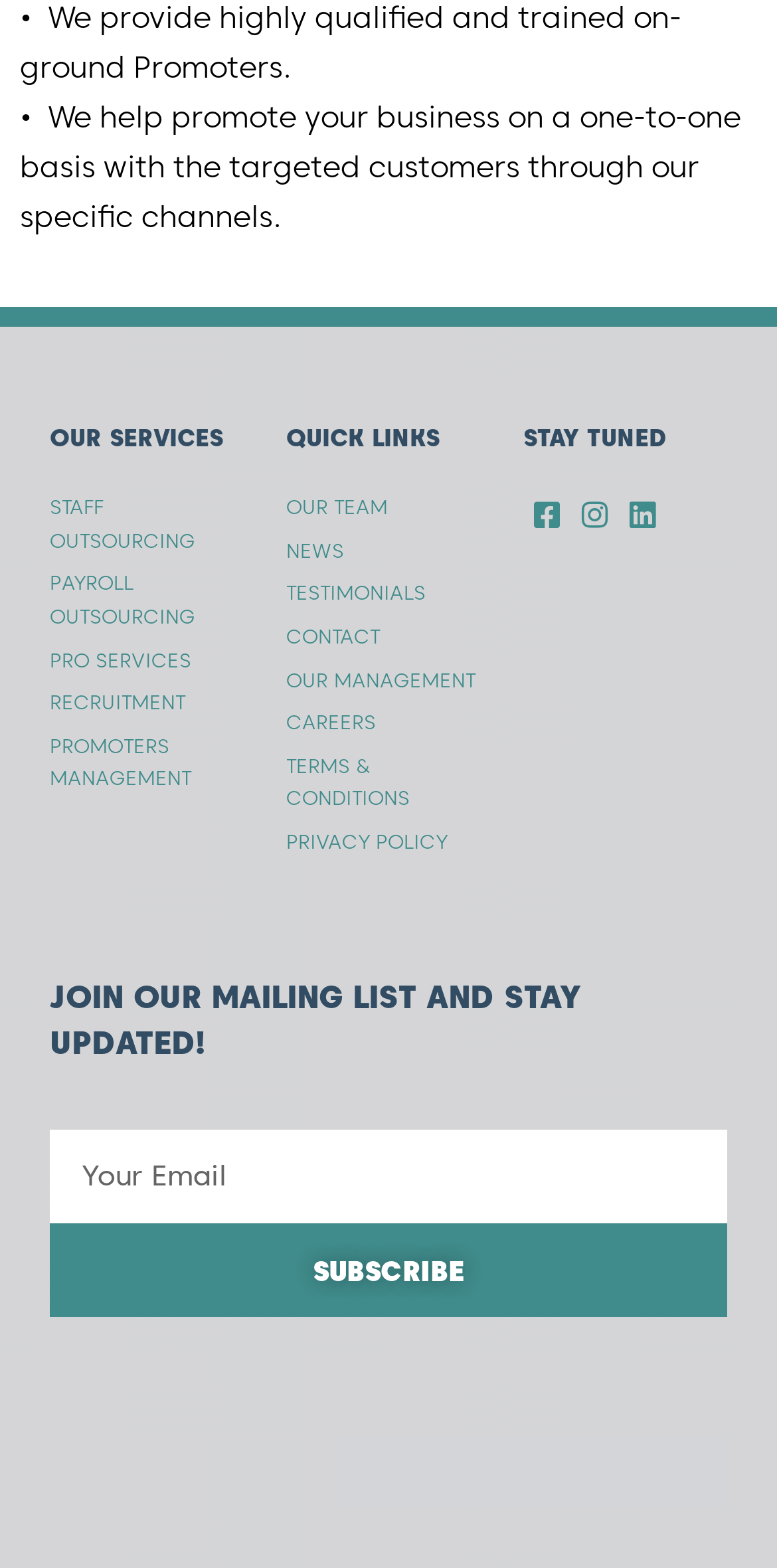Please provide a short answer using a single word or phrase for the question:
What is the purpose of the textbox?

Email subscription